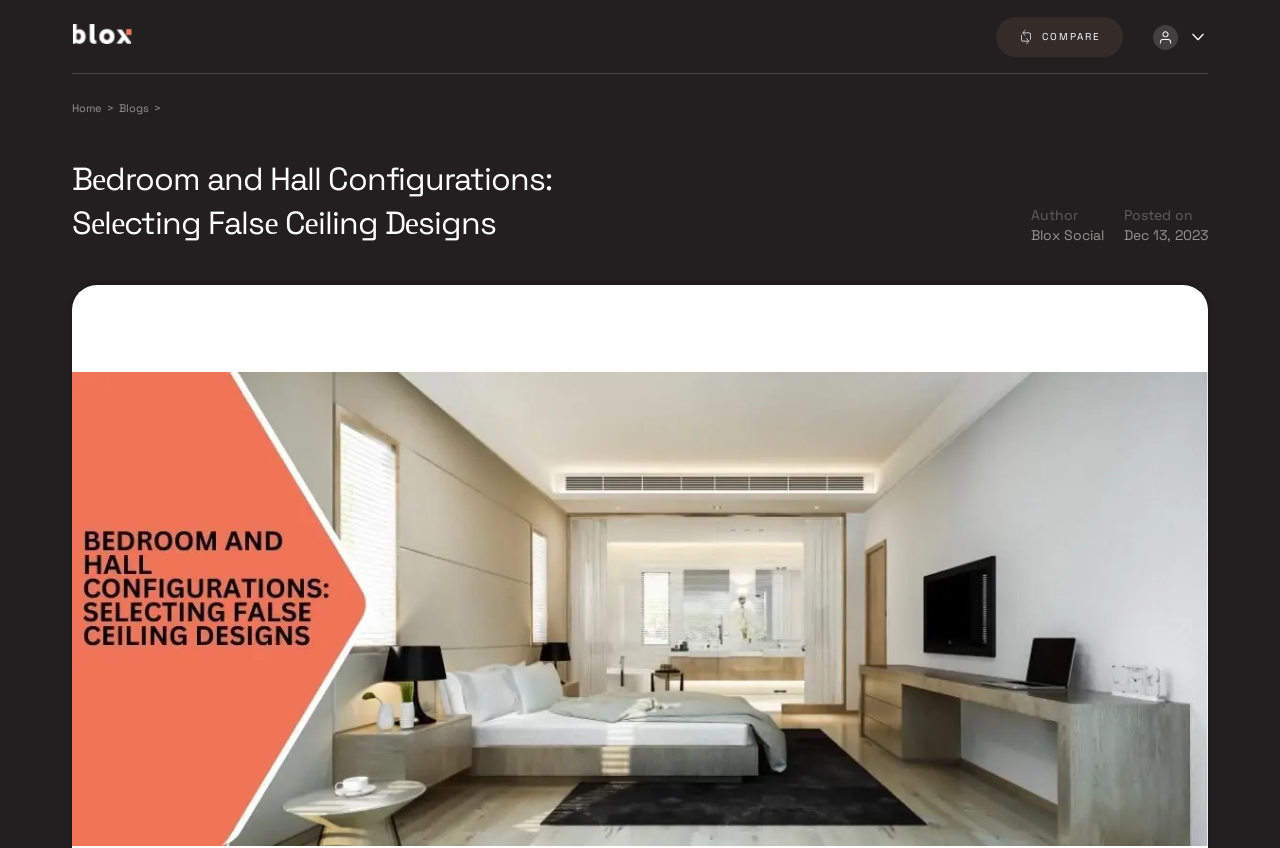What is the main topic of the webpage?
Provide an in-depth and detailed answer to the question.

The main topic of the webpage is 'false ceiling designs', which is indicated by the heading element 'Bеdroom and Hall Configurations: Sеlеcting Falsе Cеiling Dеsigns' located at the top of the webpage, with a bounding box of [0.056, 0.185, 0.5, 0.289]. The webpage provides information and tips on selecting the perfect false ceiling design for bedrooms and halls.